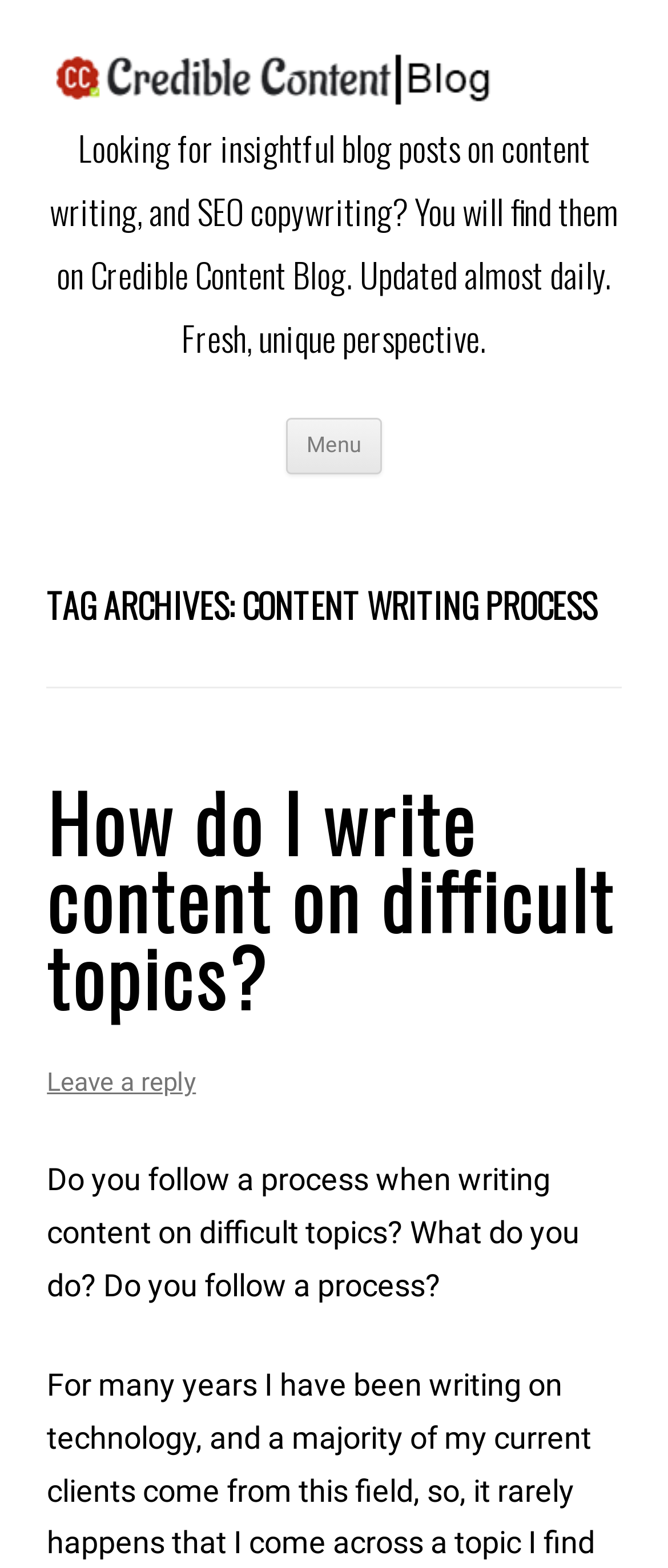What is the category of the archived articles?
Please provide a comprehensive answer based on the details in the screenshot.

The category of the archived articles can be found in the heading that says 'TAG ARCHIVES: CONTENT WRITING PROCESS', which suggests that the archived articles are related to the content writing process.